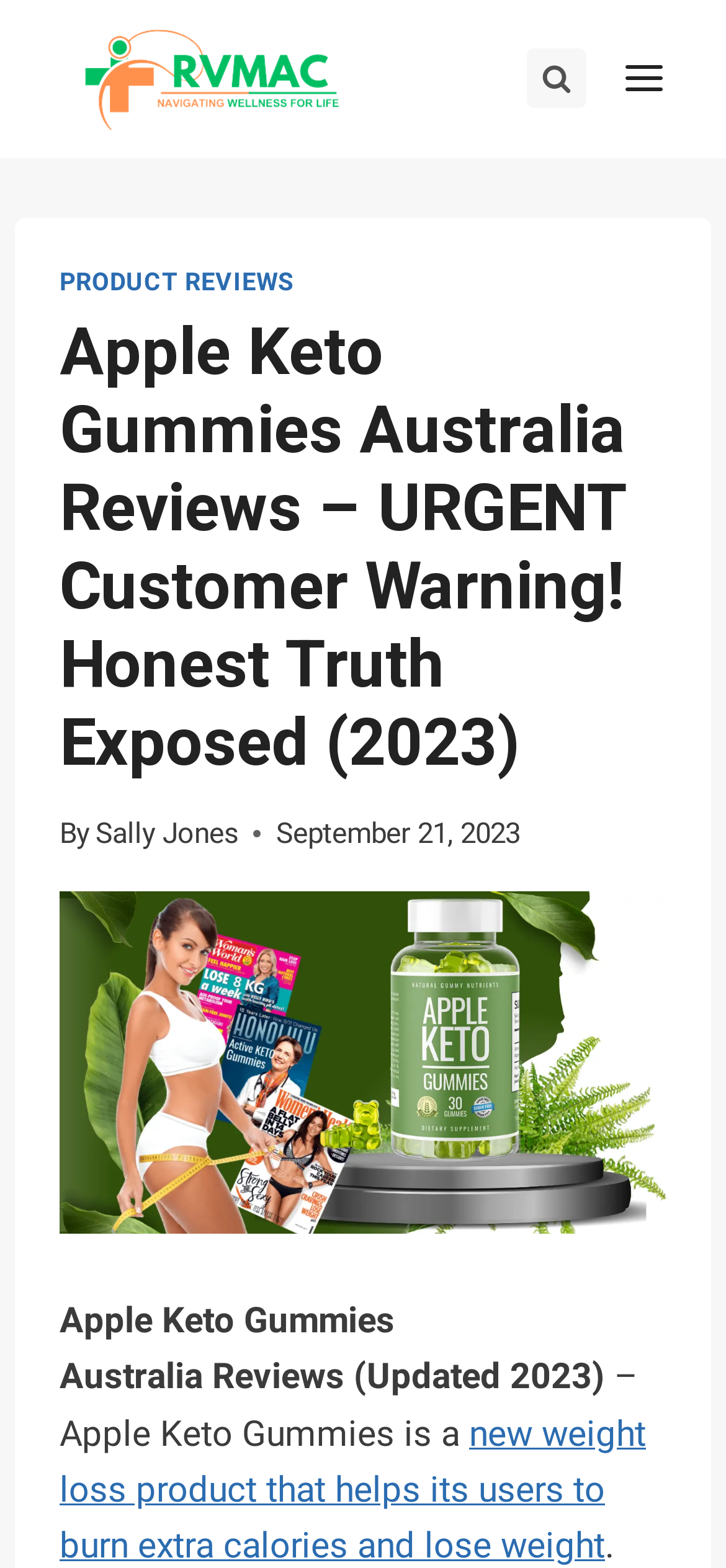Determine the bounding box coordinates for the UI element described. Format the coordinates as (top-left x, top-left y, bottom-right x, bottom-right y) and ensure all values are between 0 and 1. Element description: Search

[0.726, 0.031, 0.808, 0.069]